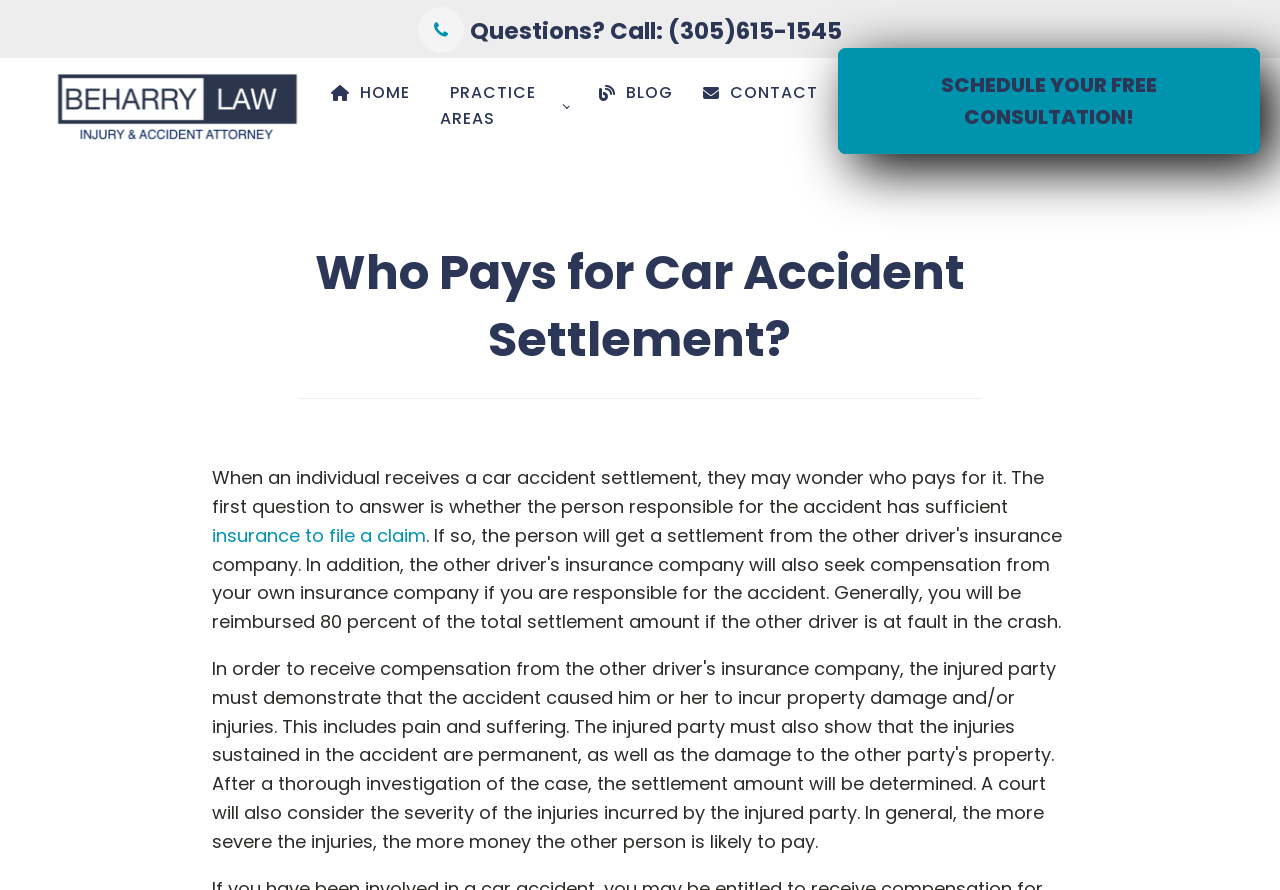Bounding box coordinates are specified in the format (top-left x, top-left y, bottom-right x, bottom-right y). All values are floating point numbers bounded between 0 and 1. Please provide the bounding box coordinate of the region this sentence describes: Practice Areas

[0.332, 0.085, 0.456, 0.153]